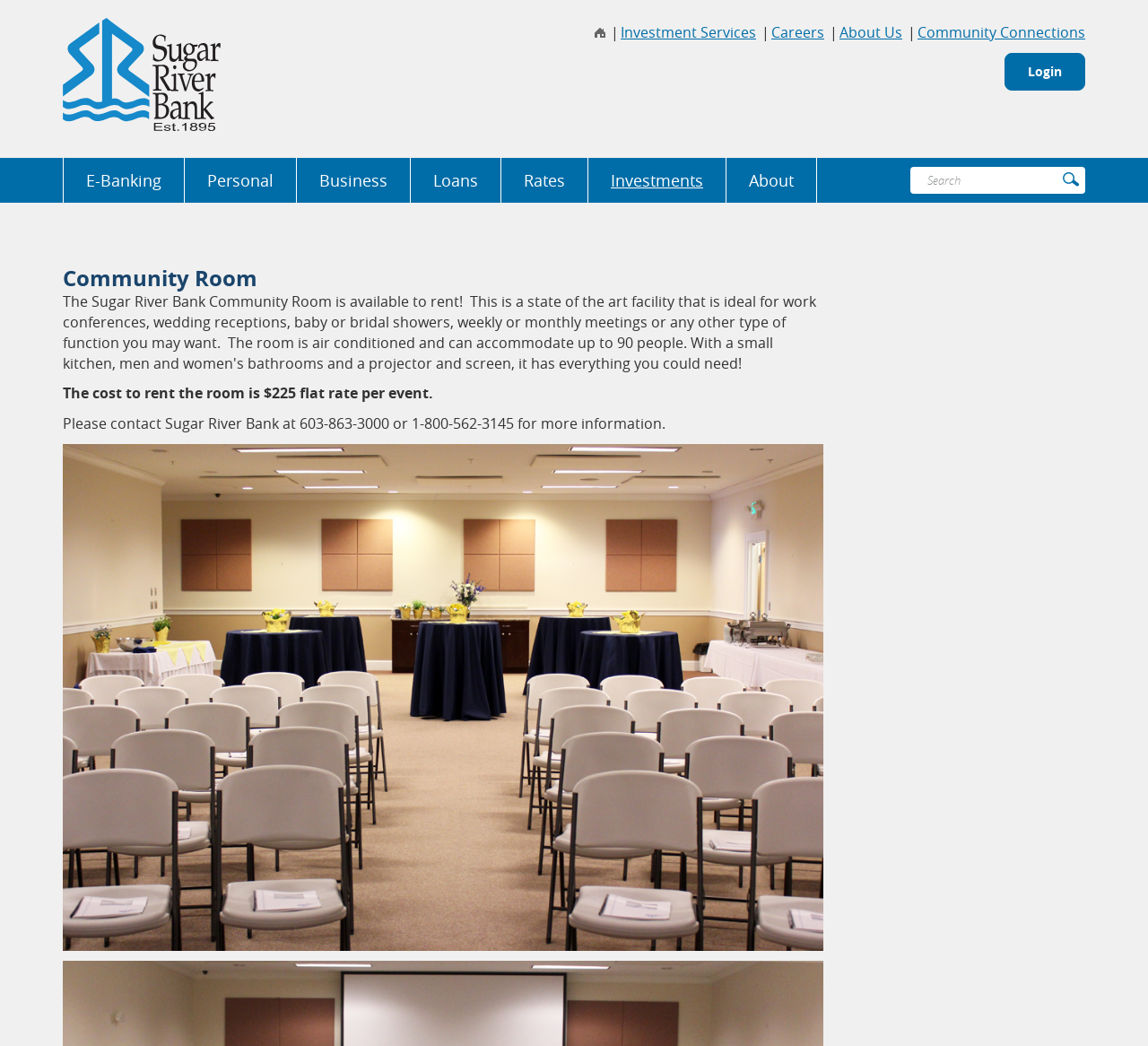Find the bounding box of the web element that fits this description: "Investment Services".

[0.541, 0.021, 0.659, 0.04]